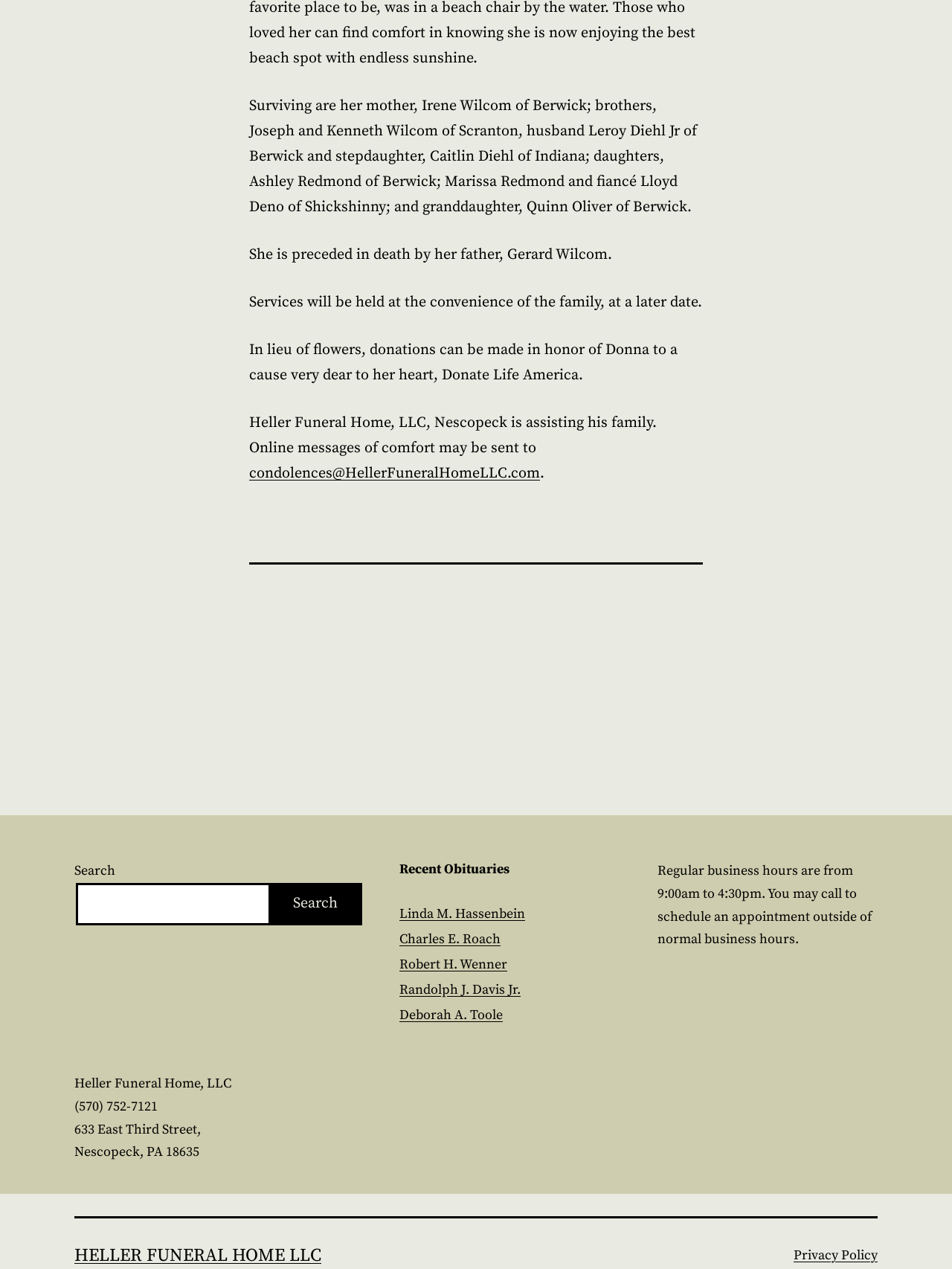Using the image as a reference, answer the following question in as much detail as possible:
What is the phone number of the funeral home?

I found the answer by looking at the StaticText element with the text '(570) 752-7121' at coordinates [0.078, 0.865, 0.166, 0.879]. This text is likely to be the phone number of the funeral home.